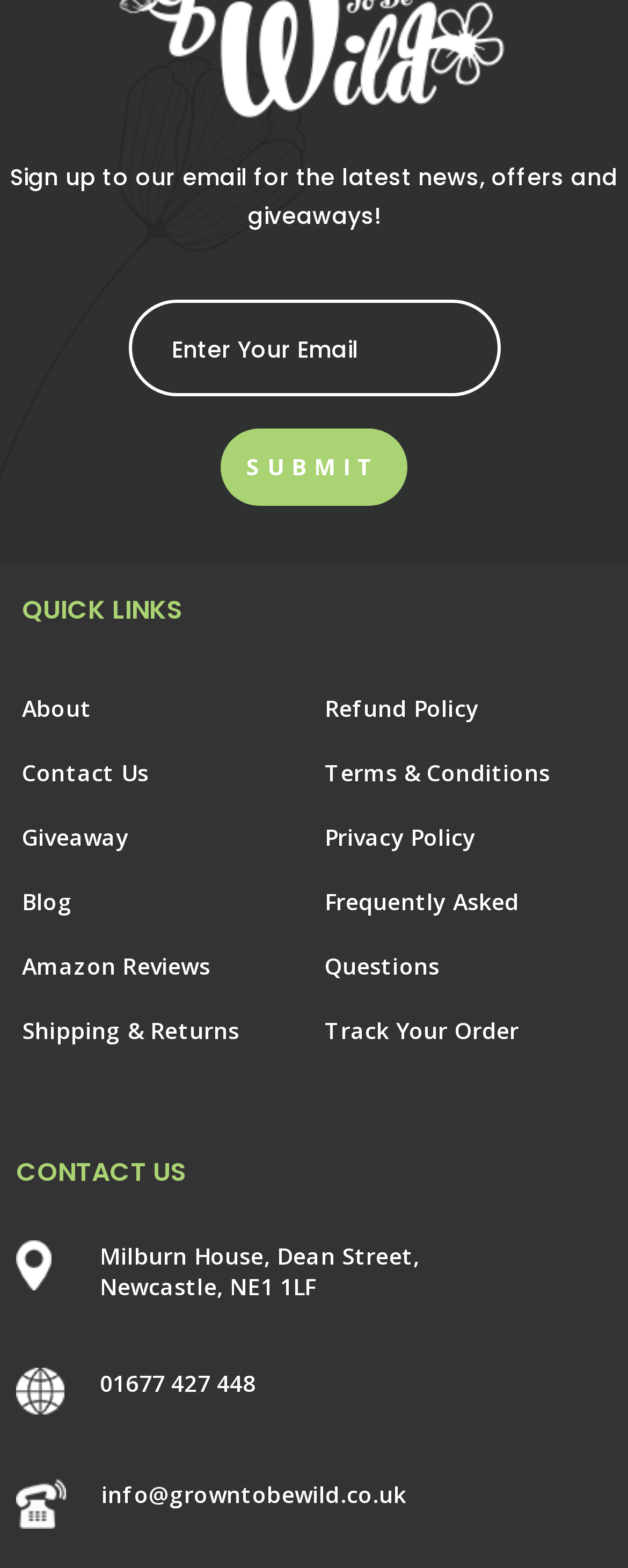Find the bounding box coordinates of the clickable element required to execute the following instruction: "Submit email". Provide the coordinates as four float numbers between 0 and 1, i.e., [left, top, right, bottom].

[0.352, 0.273, 0.648, 0.323]